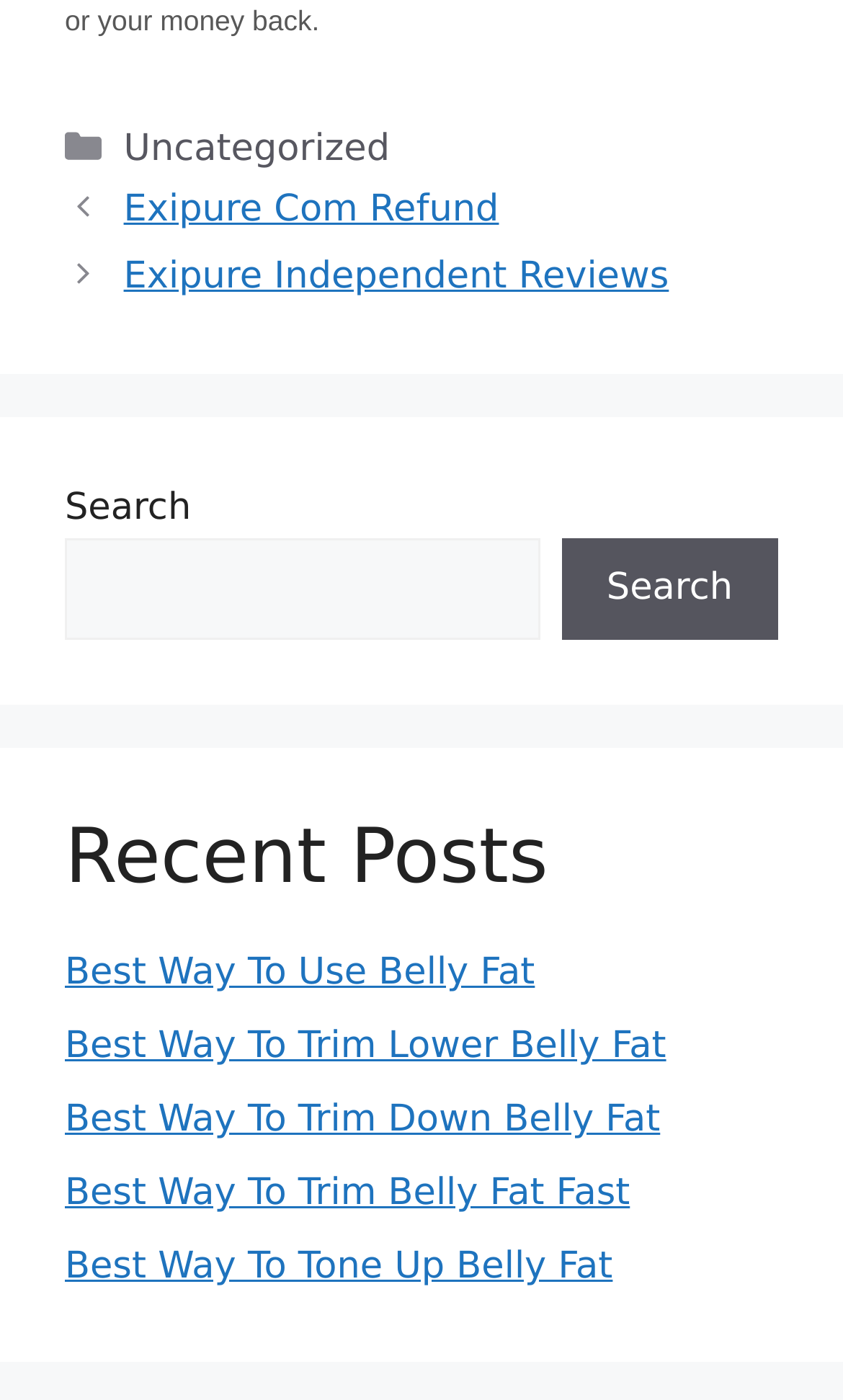Give a concise answer of one word or phrase to the question: 
Is there a navigation menu?

Yes